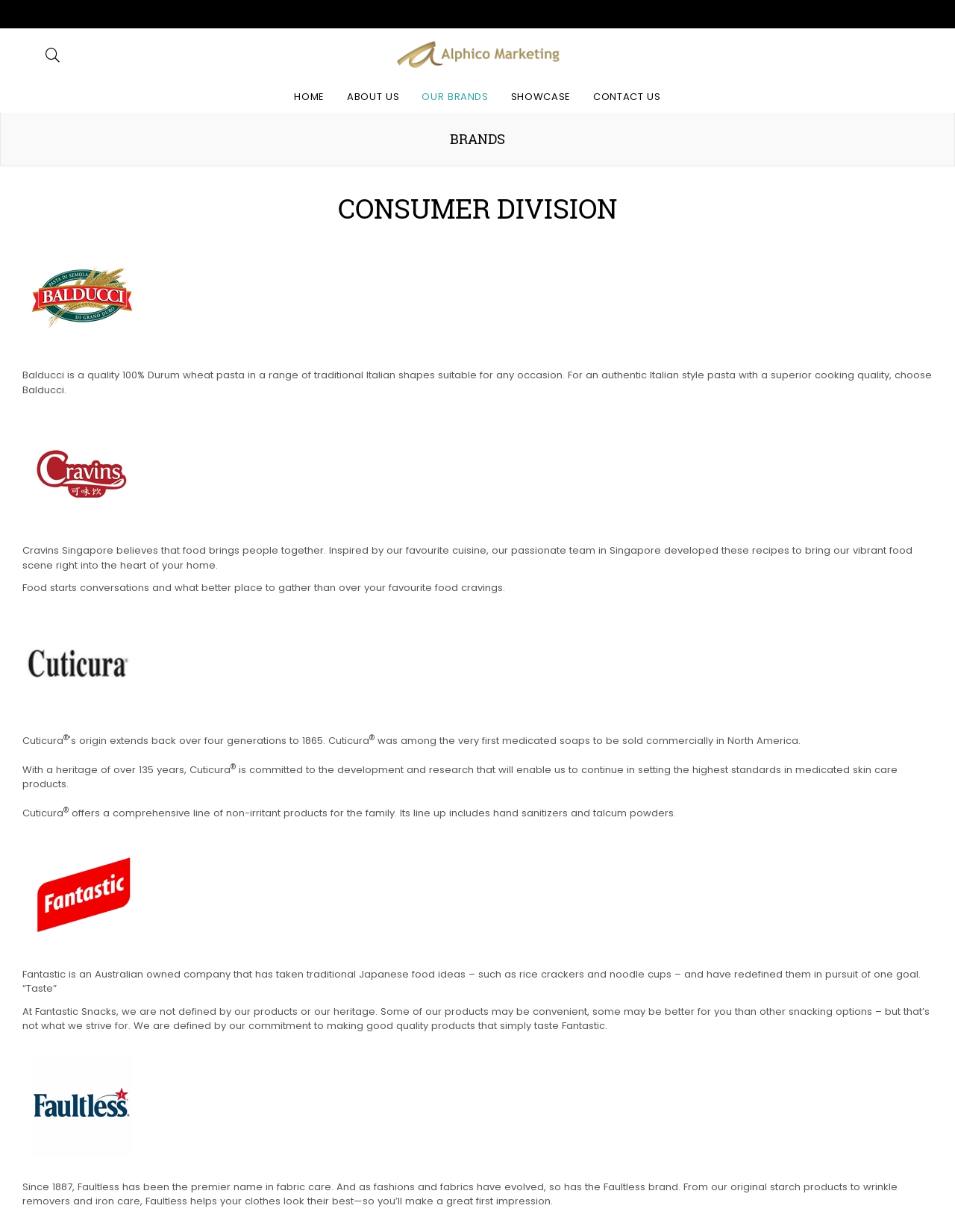In what year was Faultless founded?
Give a single word or phrase answer based on the content of the image.

1887